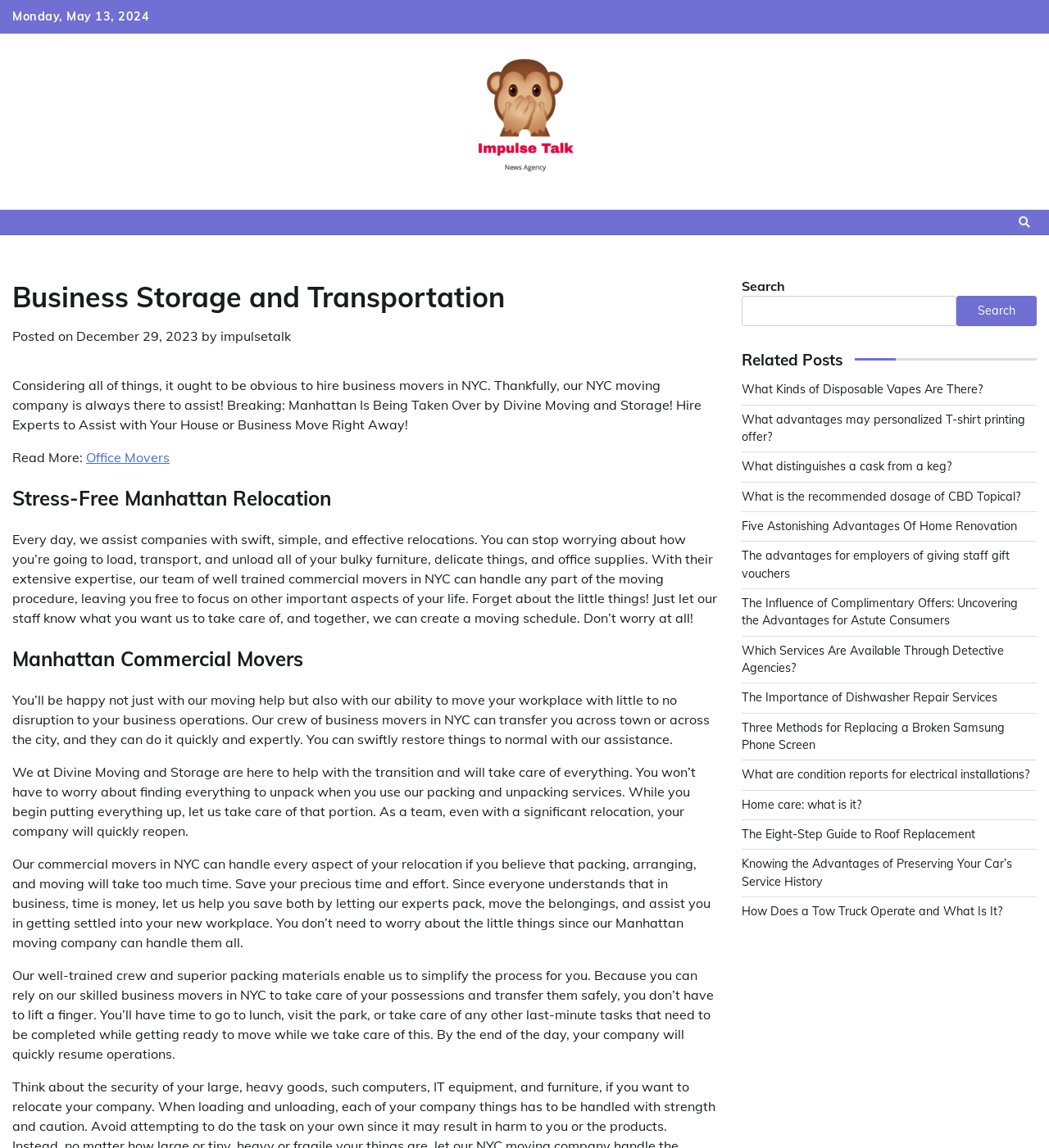Answer this question in one word or a short phrase: What is the benefit of using the moving company's packing and unpacking services?

Saving time and effort